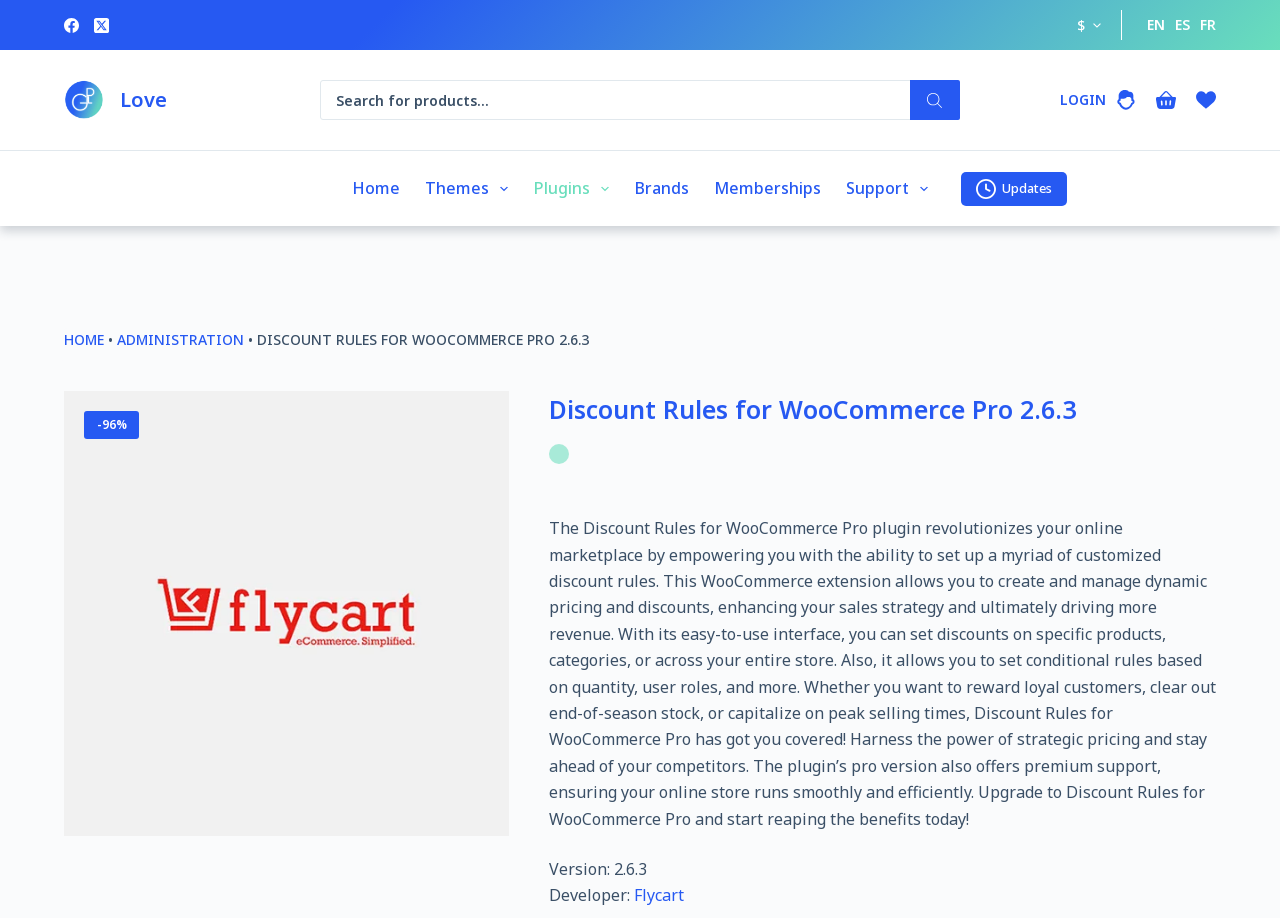How many menu items are in the header menu?
Look at the image and respond with a one-word or short phrase answer.

9